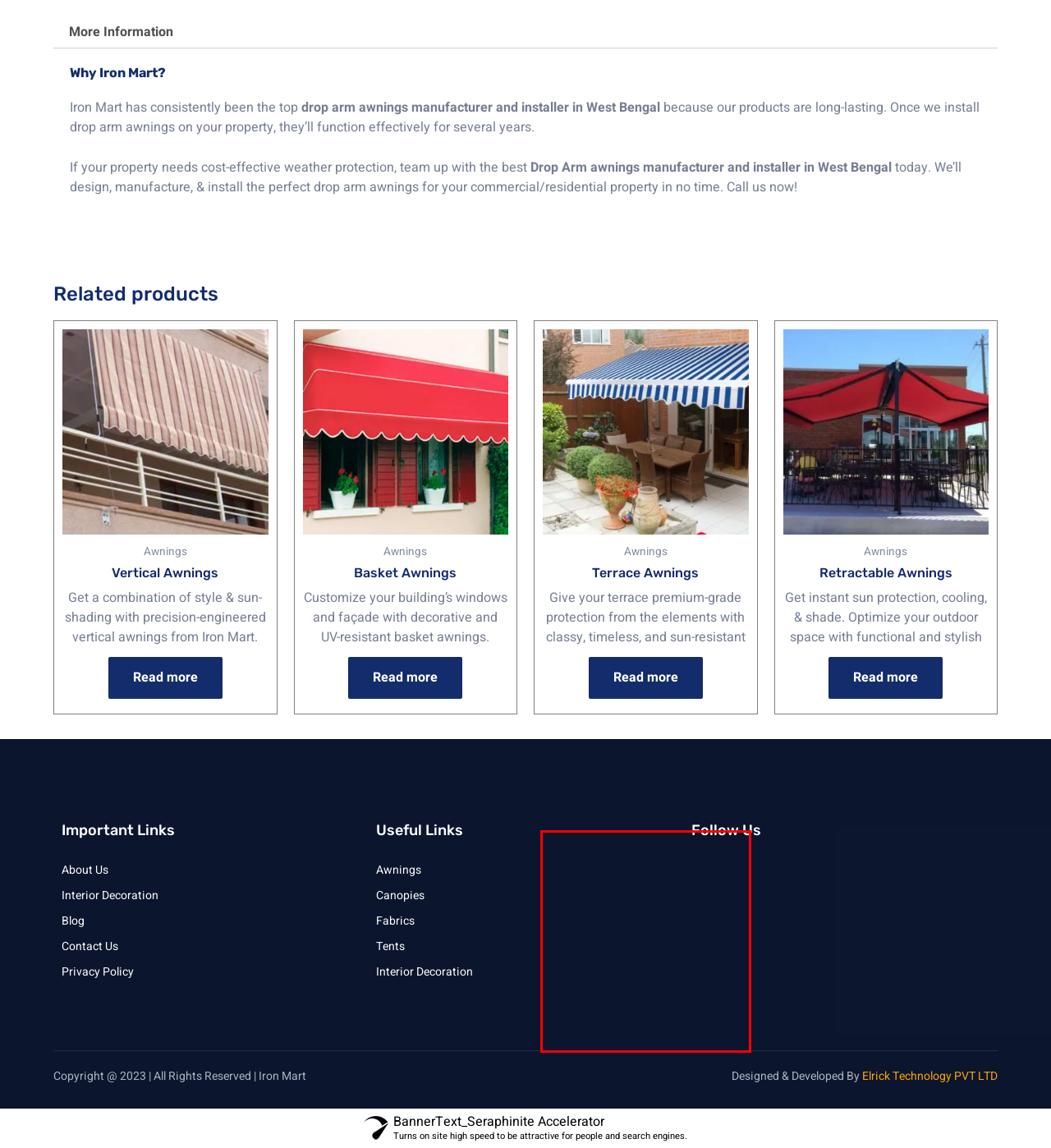You have a screenshot of a webpage with a red bounding box. Use OCR to generate the text contained within this red rectangle.

Trying to relax on your terrace but bad weather conditions are ruining your day? Allow Iron Mart, the most highly-rated Terrace awnings manufacturer and installer in Kolkata to help you out. We design, manufacture, & install premium-grade tensile awnings all across the city.